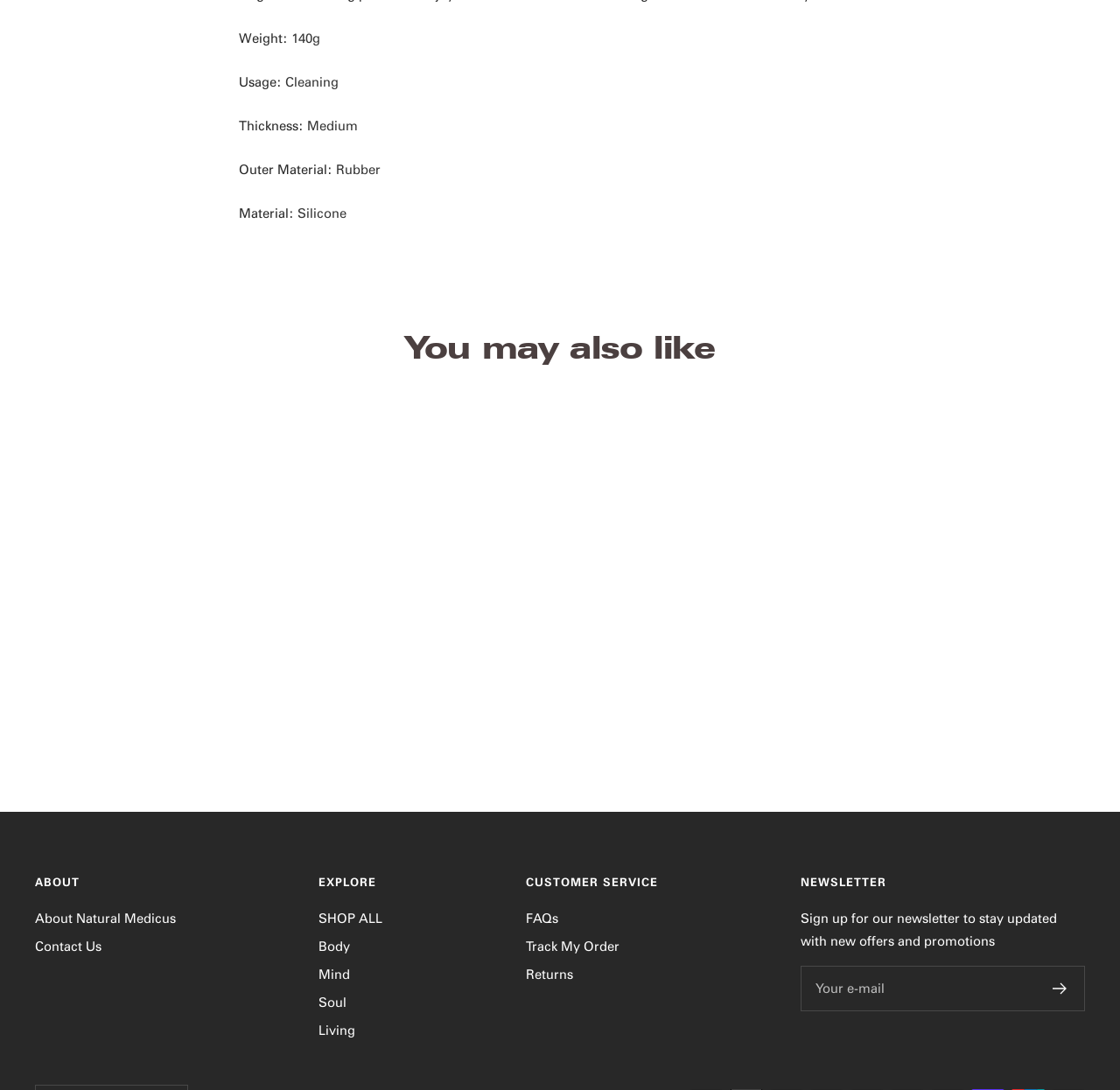Using the information in the image, could you please answer the following question in detail:
How many colors are available for the Smoothie Portable Blender Cup?

The number of colors available for the Smoothie Portable Blender Cup is mentioned in the product listing section, where it says '2 colors available'.